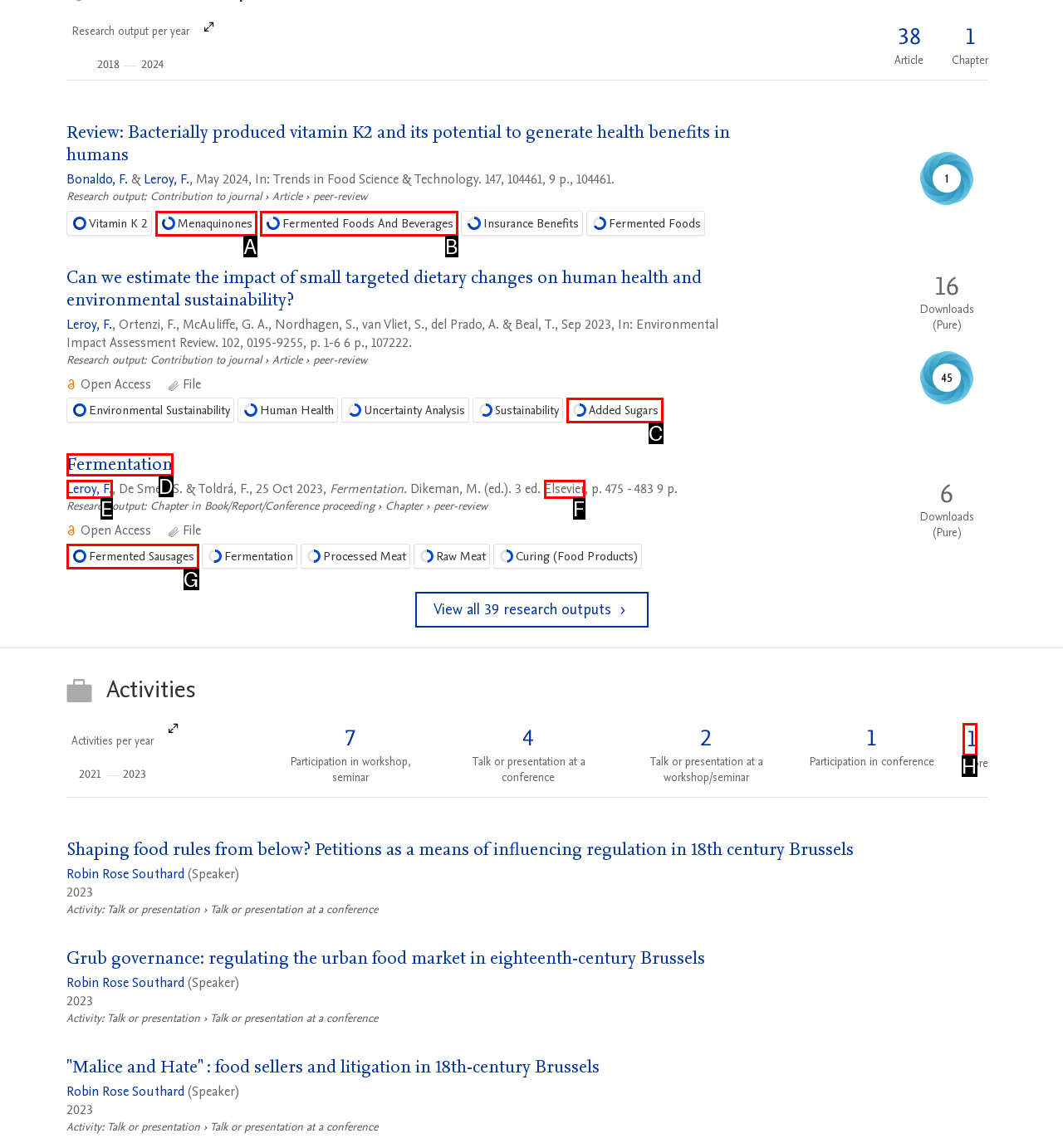Identify the UI element described as: (801) 285-9022
Answer with the option's letter directly.

None